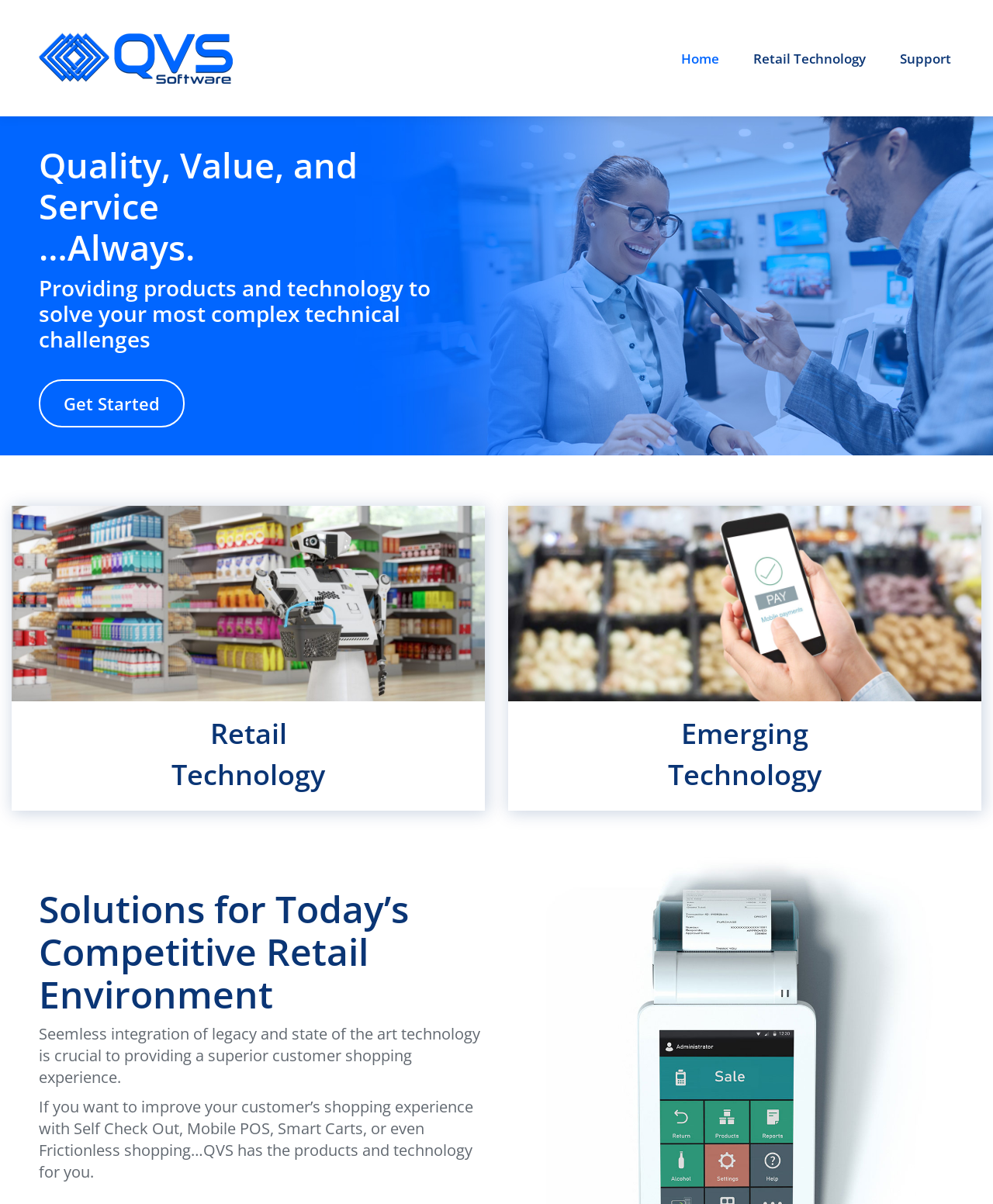Please determine the bounding box coordinates of the element to click in order to execute the following instruction: "Scroll to the top of the page". The coordinates should be four float numbers between 0 and 1, specified as [left, top, right, bottom].

[0.961, 0.793, 0.992, 0.818]